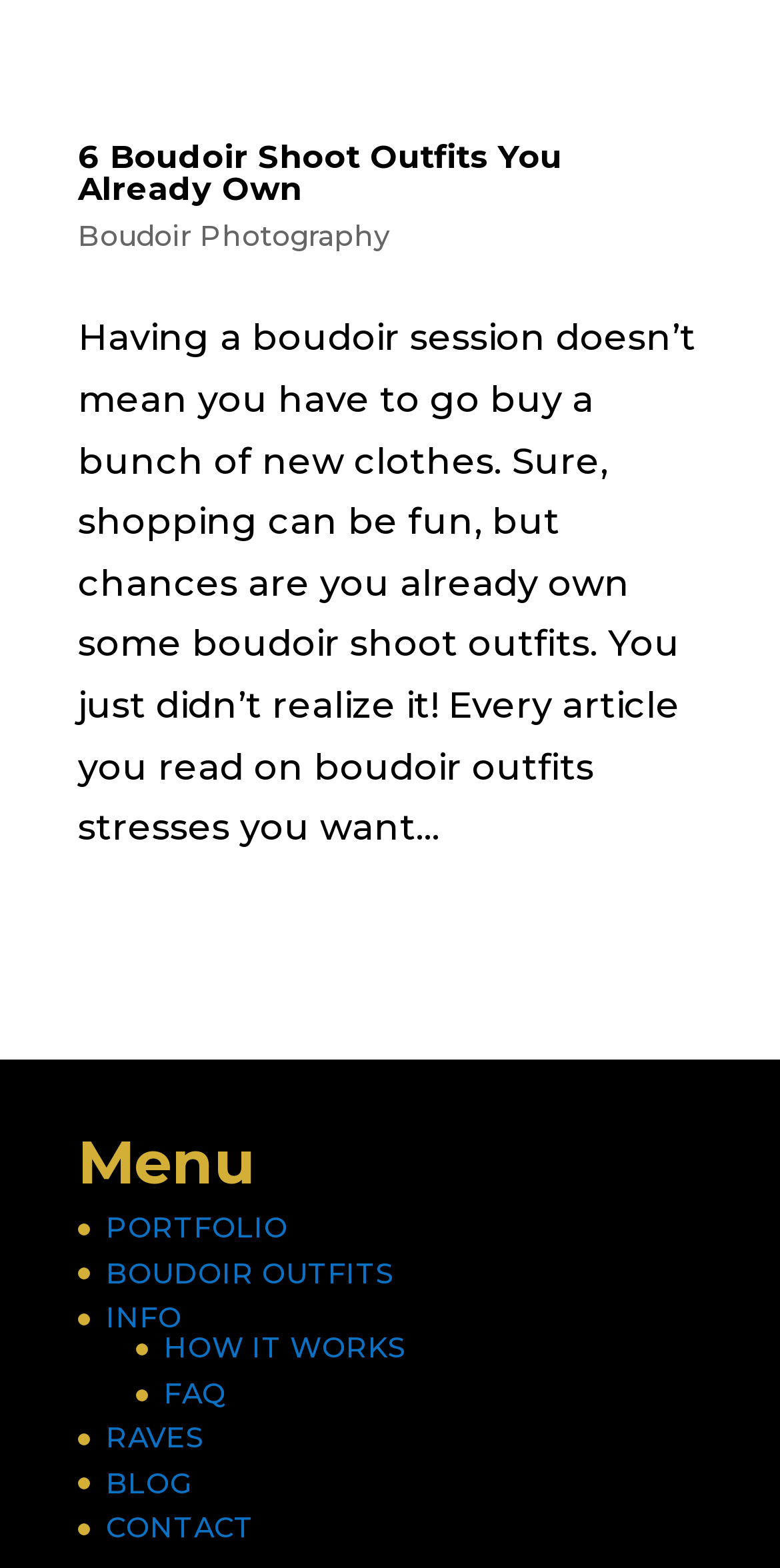From the webpage screenshot, predict the bounding box coordinates (top-left x, top-left y, bottom-right x, bottom-right y) for the UI element described here: Boudoir Photography

[0.1, 0.139, 0.5, 0.162]